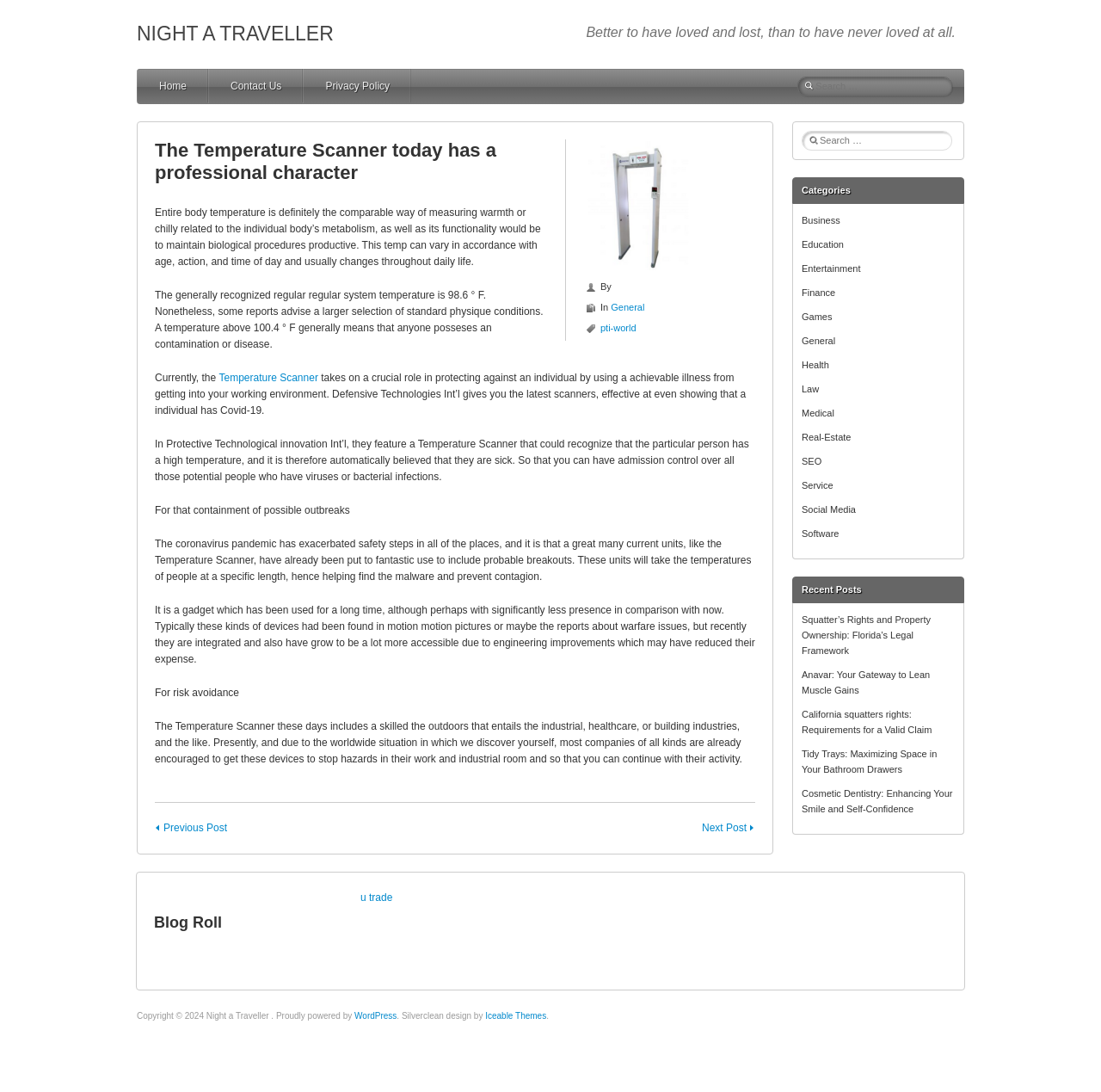Determine the bounding box coordinates of the UI element that matches the following description: "Business". The coordinates should be four float numbers between 0 and 1 in the format [left, top, right, bottom].

[0.728, 0.197, 0.763, 0.206]